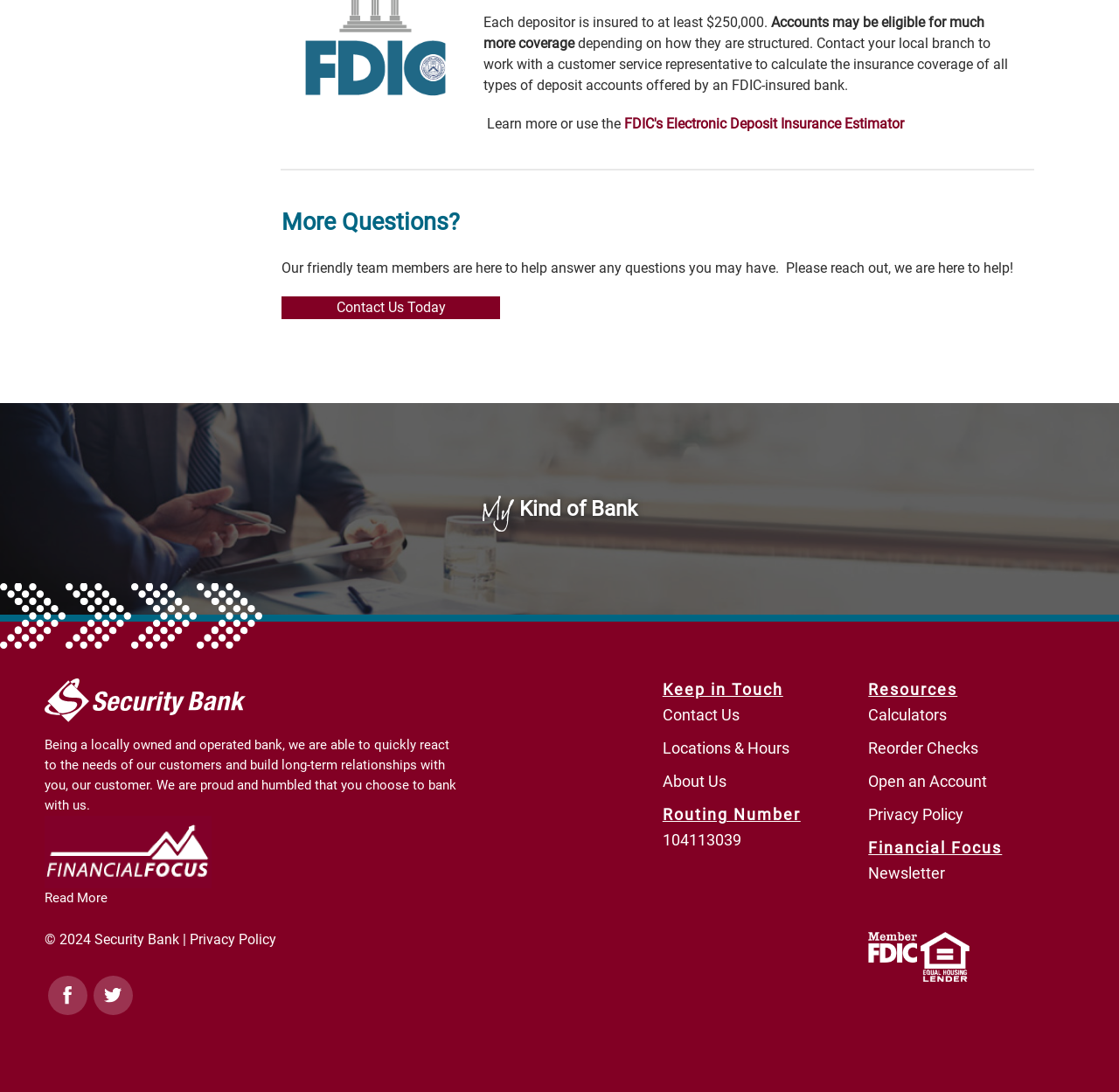Use the details in the image to answer the question thoroughly: 
What is the theme of the 'Financial Focus' section?

The 'Financial Focus' section is located at the bottom of the webpage, and it contains a link to a 'Newsletter', which suggests that the section is related to financial news or updates.